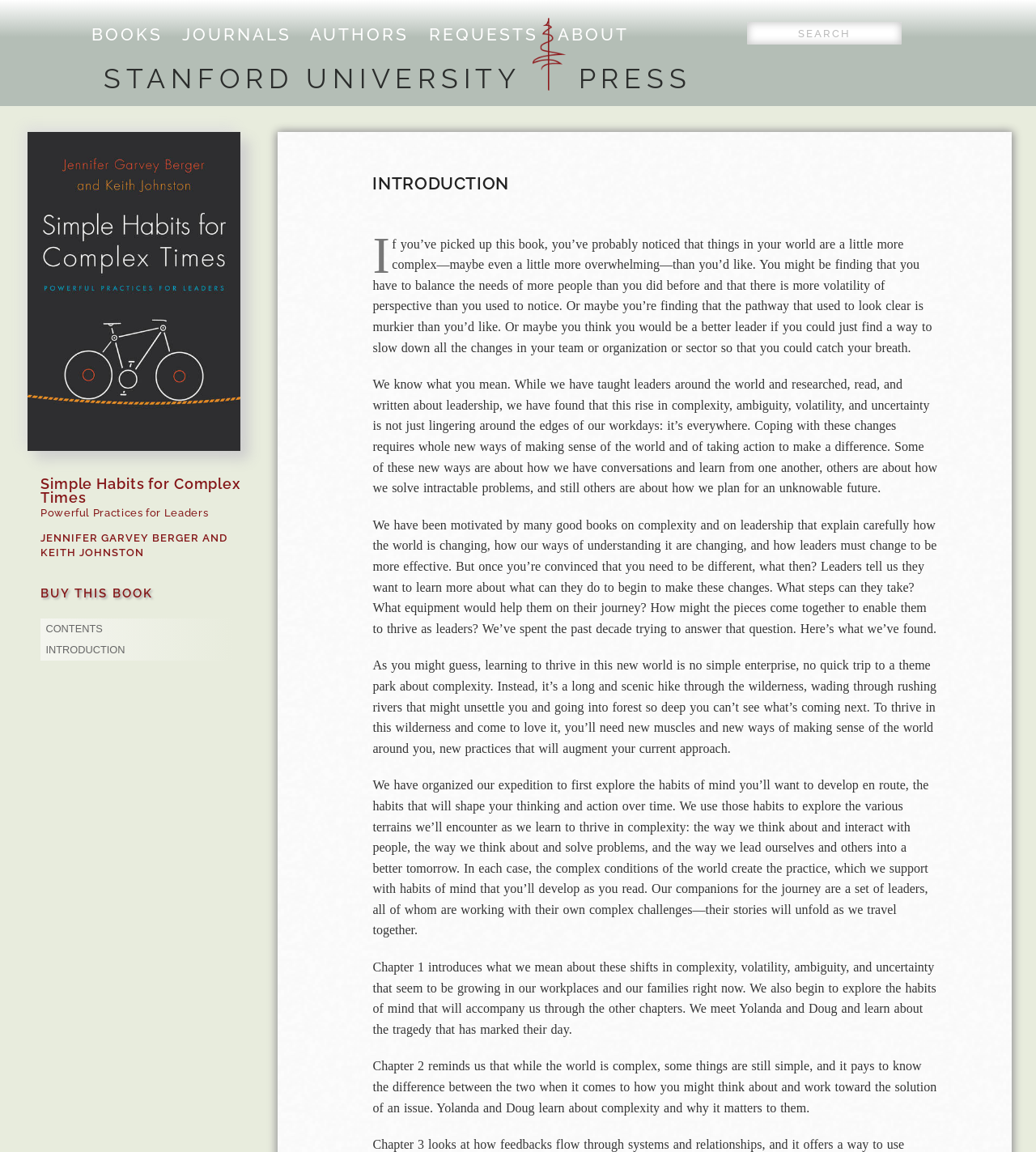Please reply to the following question with a single word or a short phrase:
What is the name of the authors of the book?

Jennifer Garvey Berger and Keith Johnston